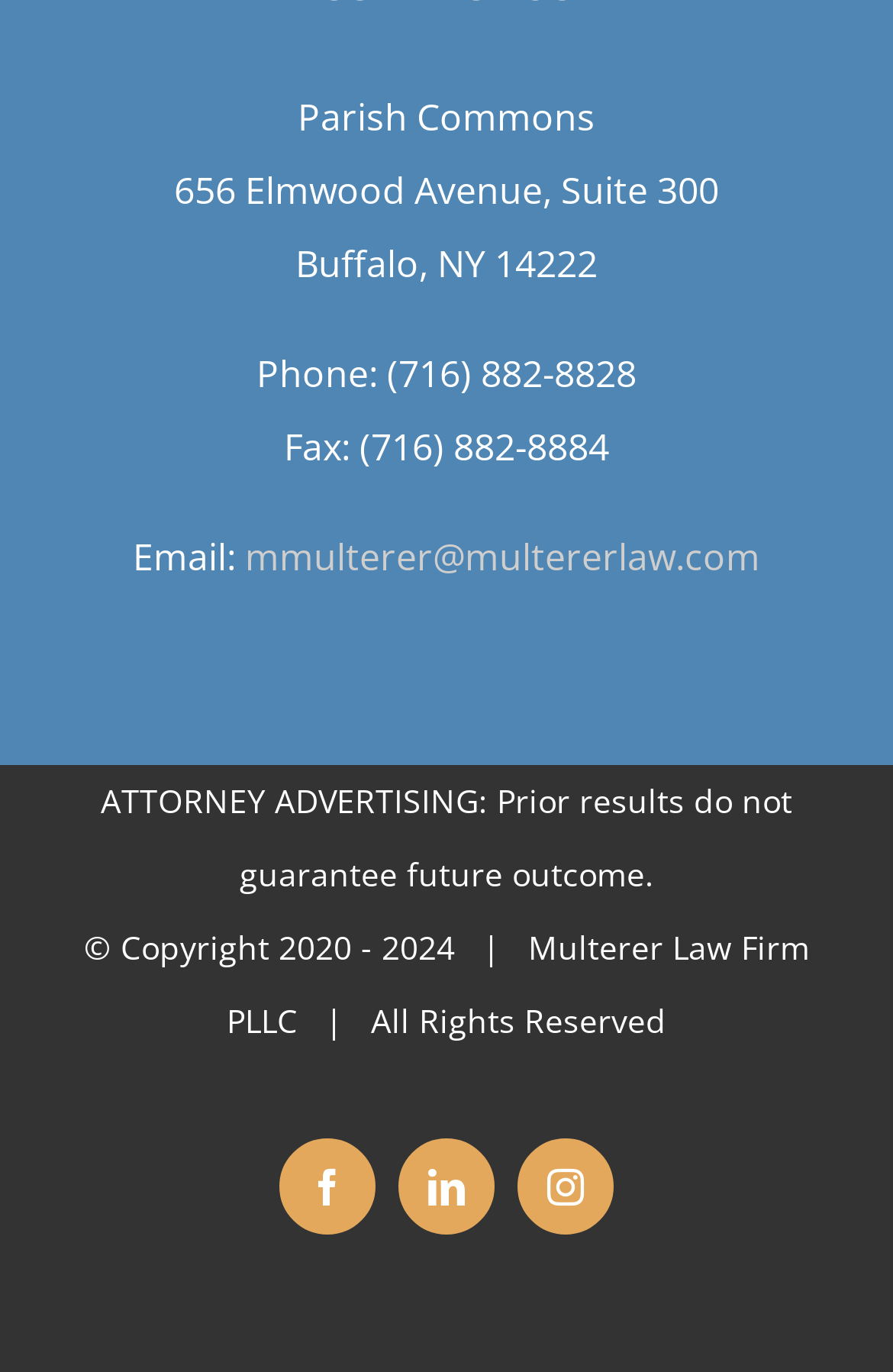Answer the question below with a single word or a brief phrase: 
What is the phone number of the law firm?

(716) 882-8828